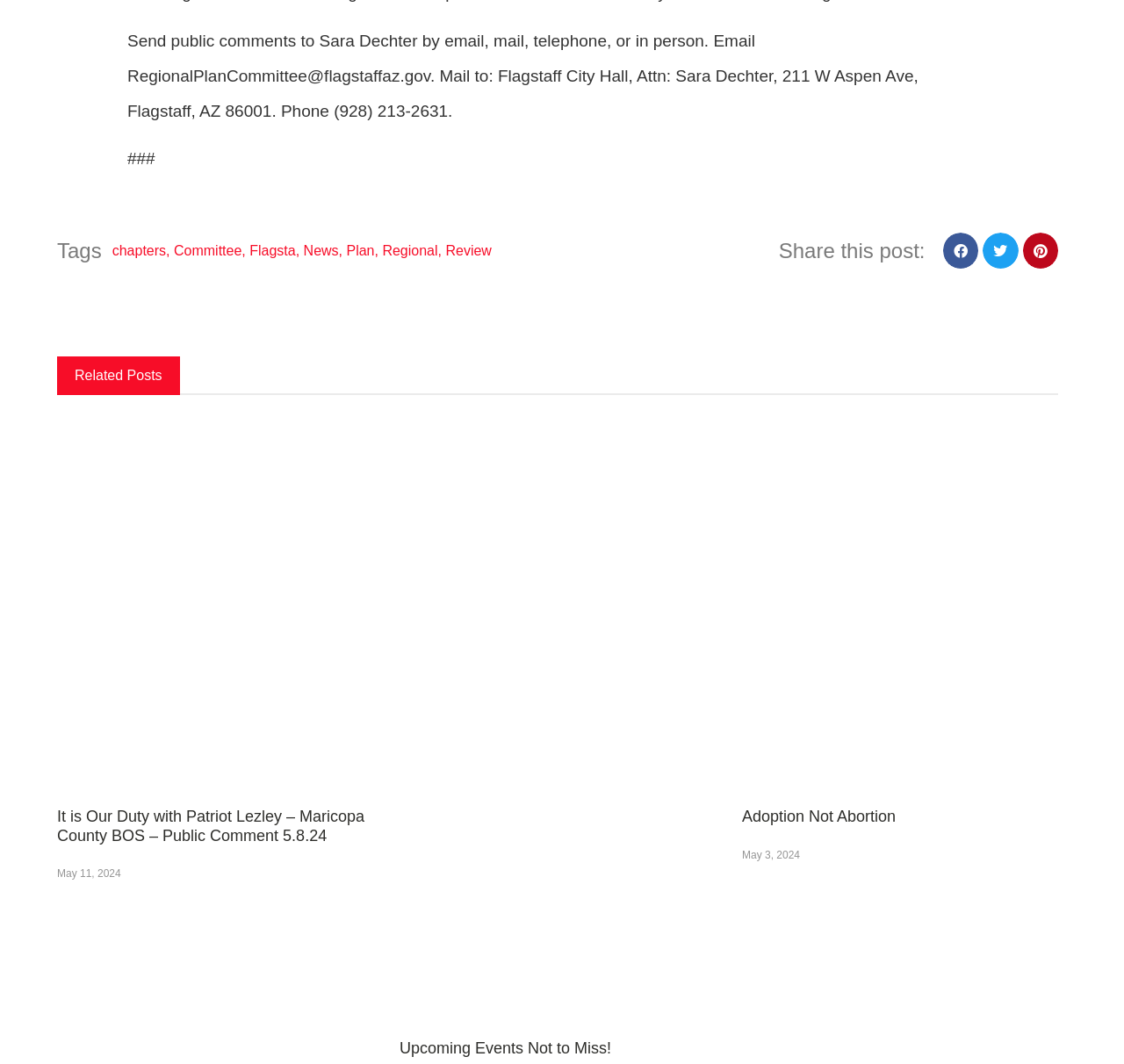What is the title of the first related post?
Kindly offer a detailed explanation using the data available in the image.

The title of the first related post can be found in the link and heading elements under the 'Related Posts' static text, which is 'It is Our Duty with Patriot Lezley – Maricopa County BOS – Public Comment 5.8.24'.